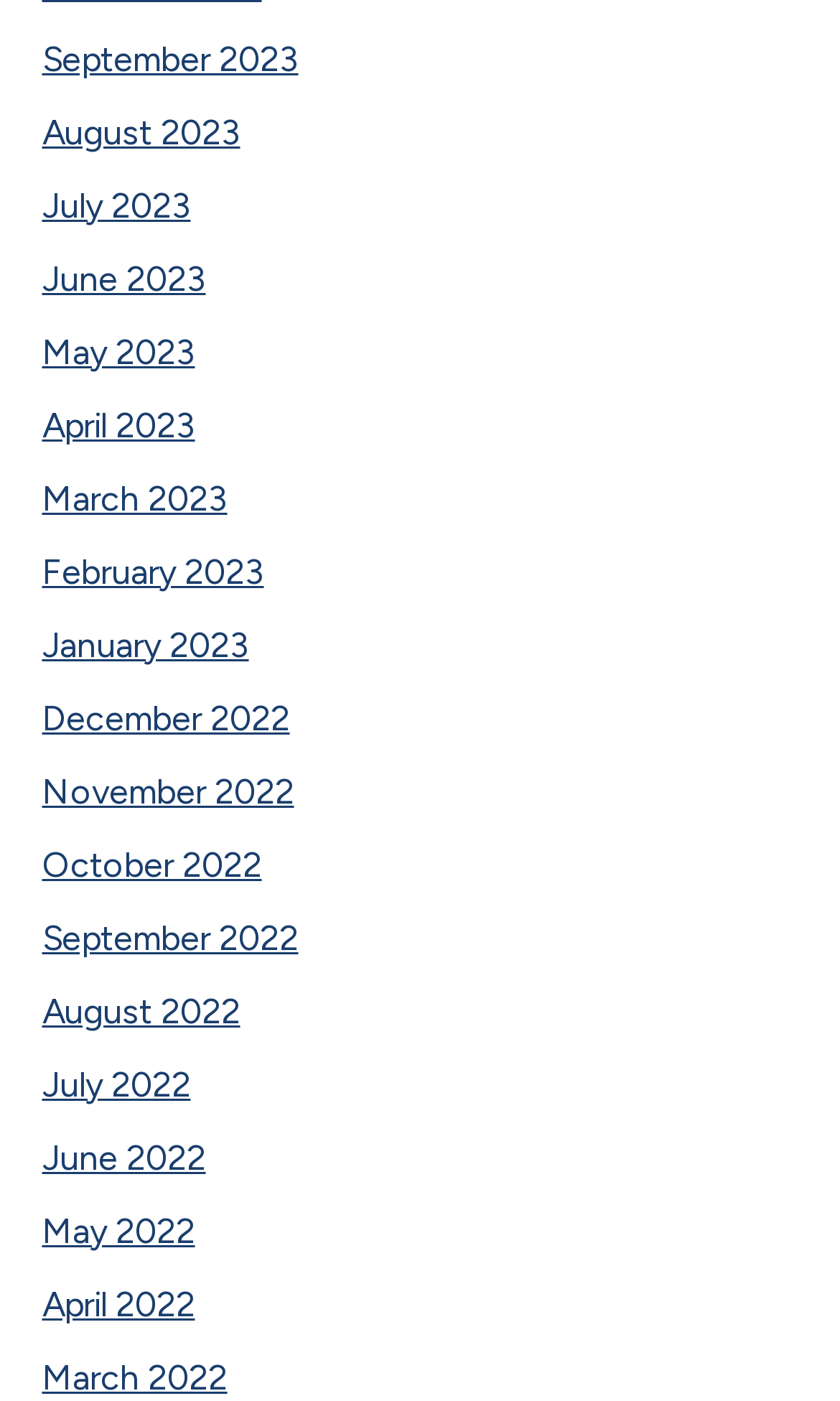Please locate the bounding box coordinates of the element that needs to be clicked to achieve the following instruction: "view September 2023". The coordinates should be four float numbers between 0 and 1, i.e., [left, top, right, bottom].

[0.05, 0.027, 0.355, 0.057]